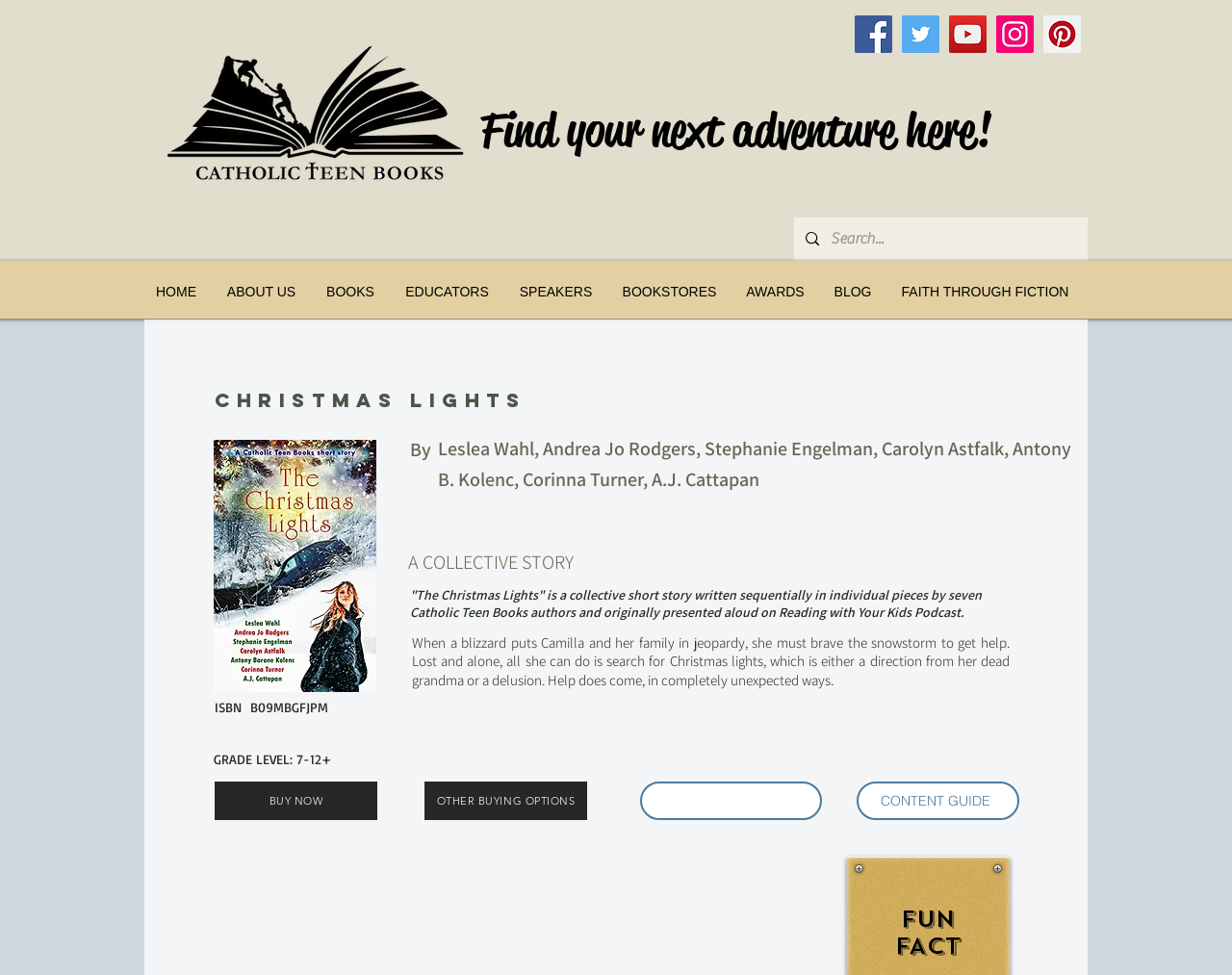What is the name of the story?
Based on the visual content, answer with a single word or a brief phrase.

The Christmas Lights